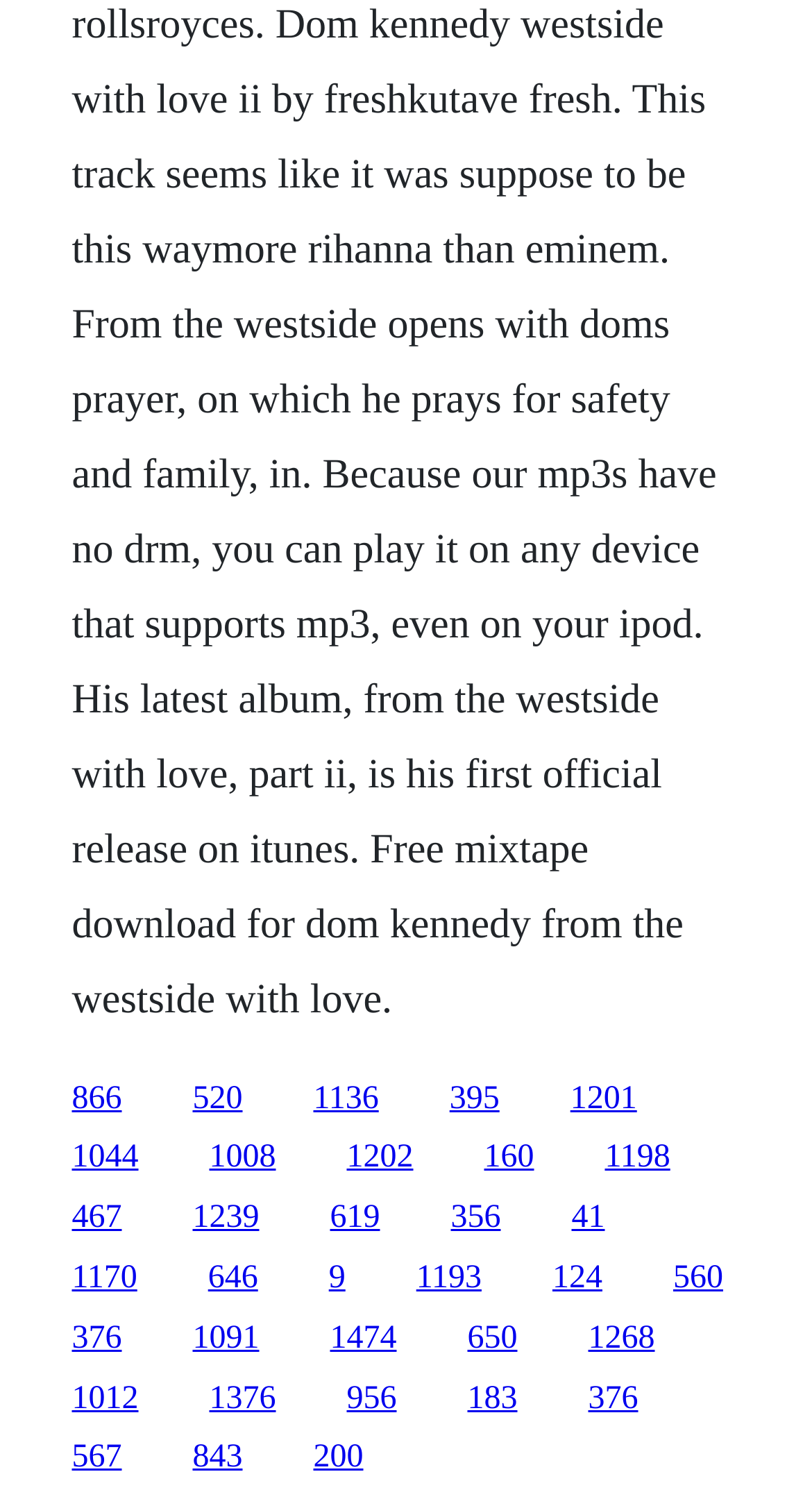Specify the bounding box coordinates of the region I need to click to perform the following instruction: "follow the twentieth link". The coordinates must be four float numbers in the range of 0 to 1, i.e., [left, top, right, bottom].

[0.724, 0.877, 0.806, 0.9]